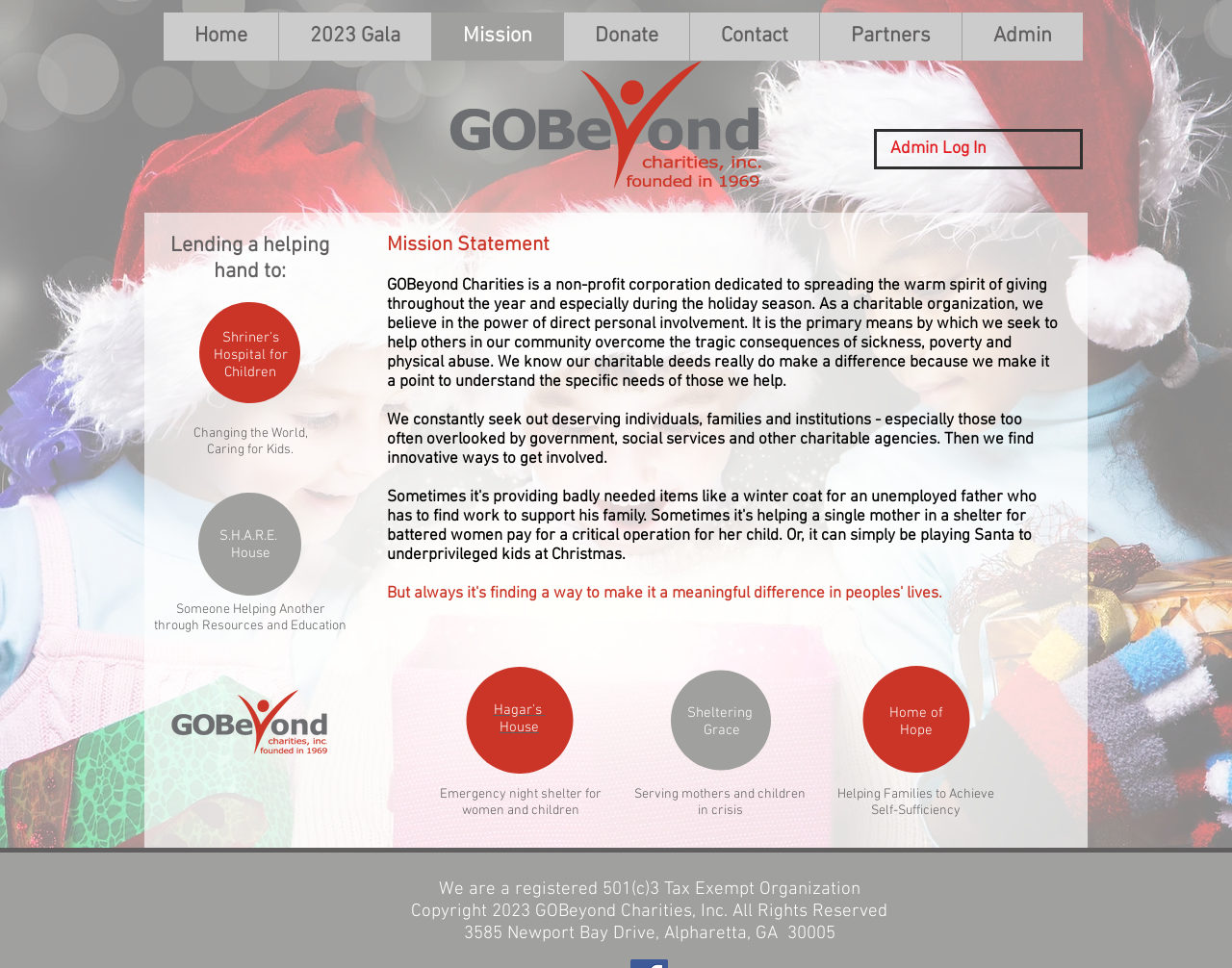Based on the element description, predict the bounding box coordinates (top-left x, top-left y, bottom-right x, bottom-right y) for the UI element in the screenshot: 2023 Gala

[0.226, 0.013, 0.35, 0.063]